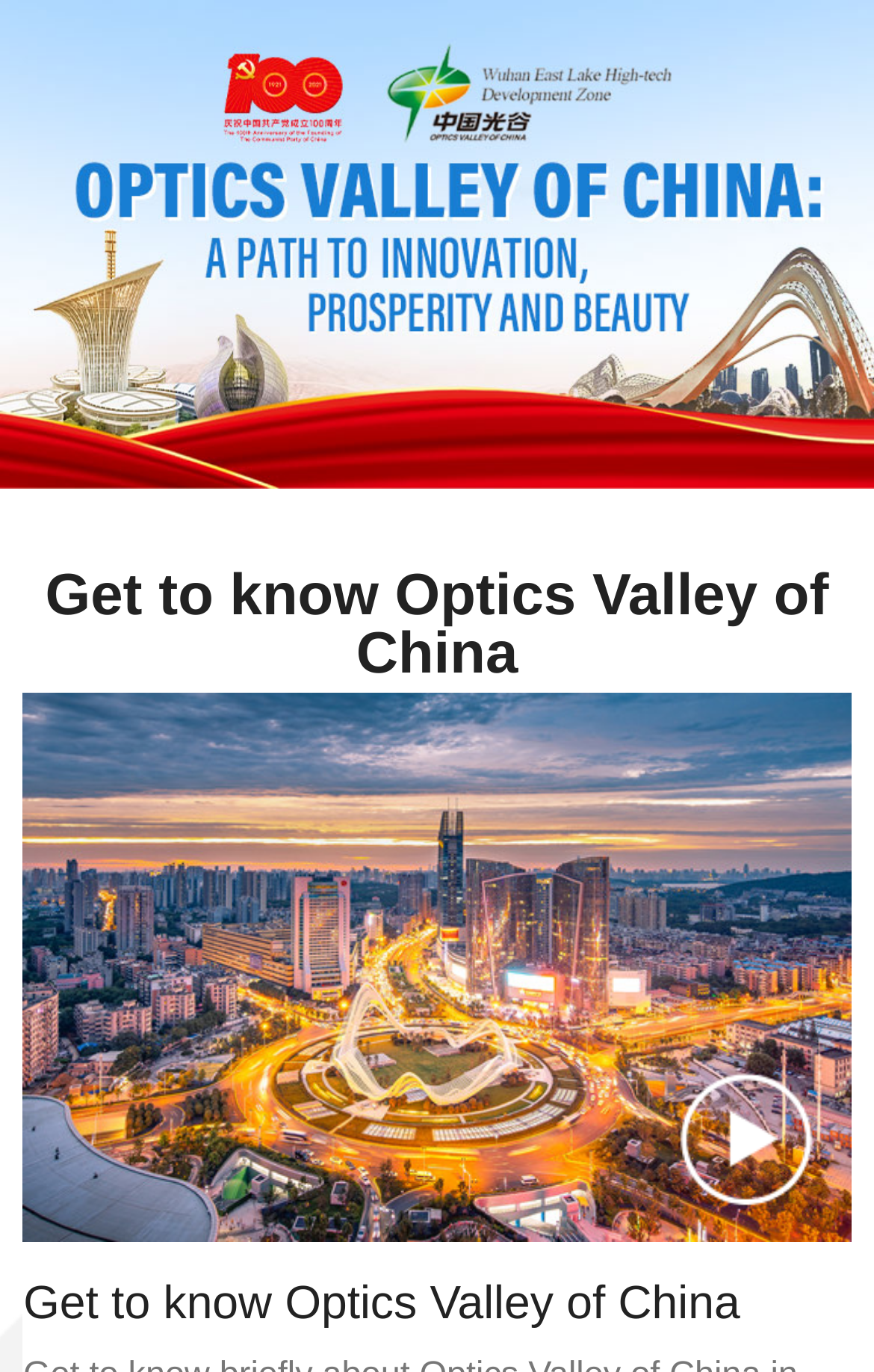Using the description: "play", identify the bounding box of the corresponding UI element in the screenshot.

[0.027, 0.506, 0.973, 0.906]